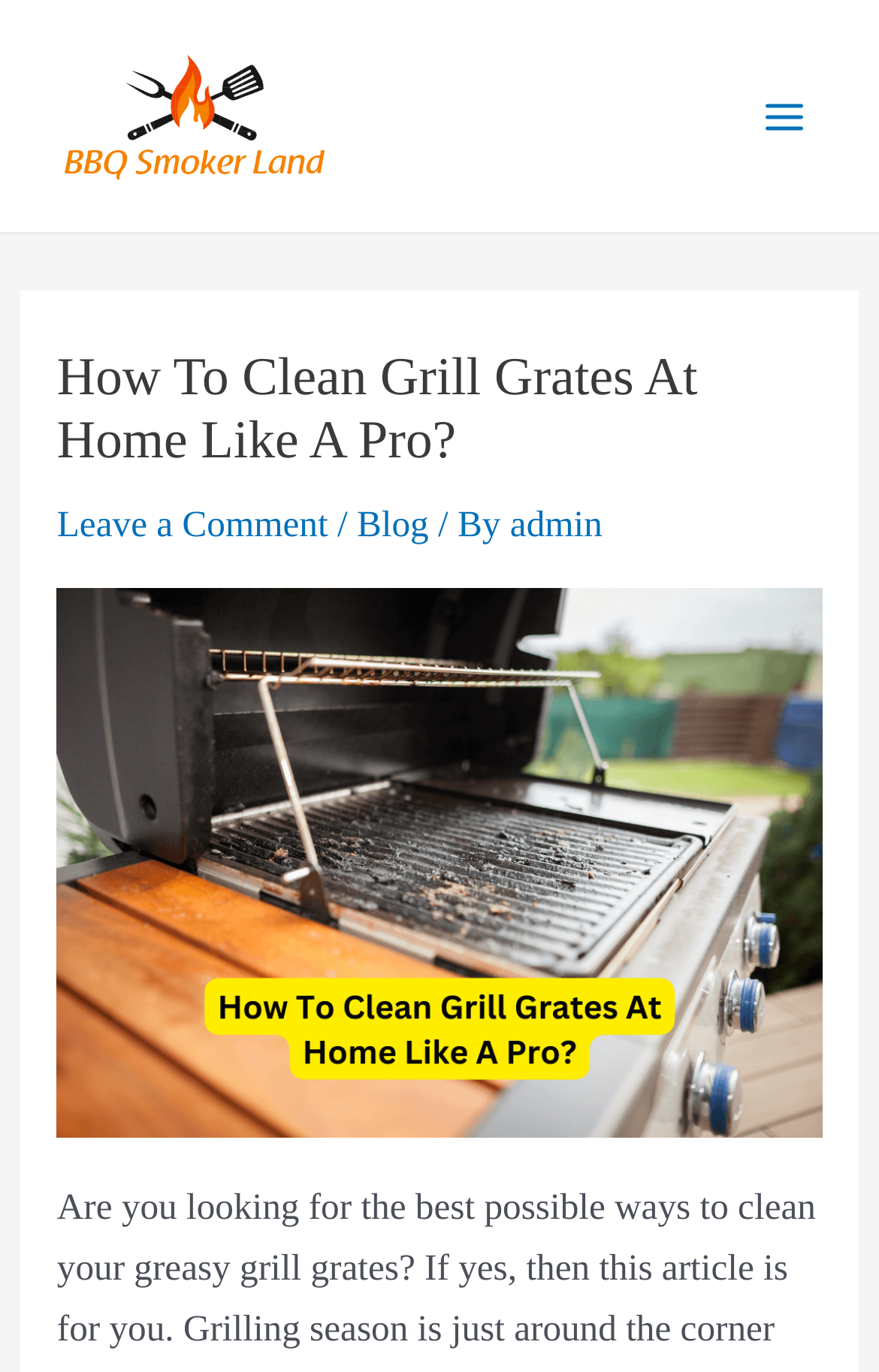Who is the author of the article?
Please give a detailed answer to the question using the information shown in the image.

The author of the article is mentioned at the top of the webpage, next to the article title, and it is 'admin'.